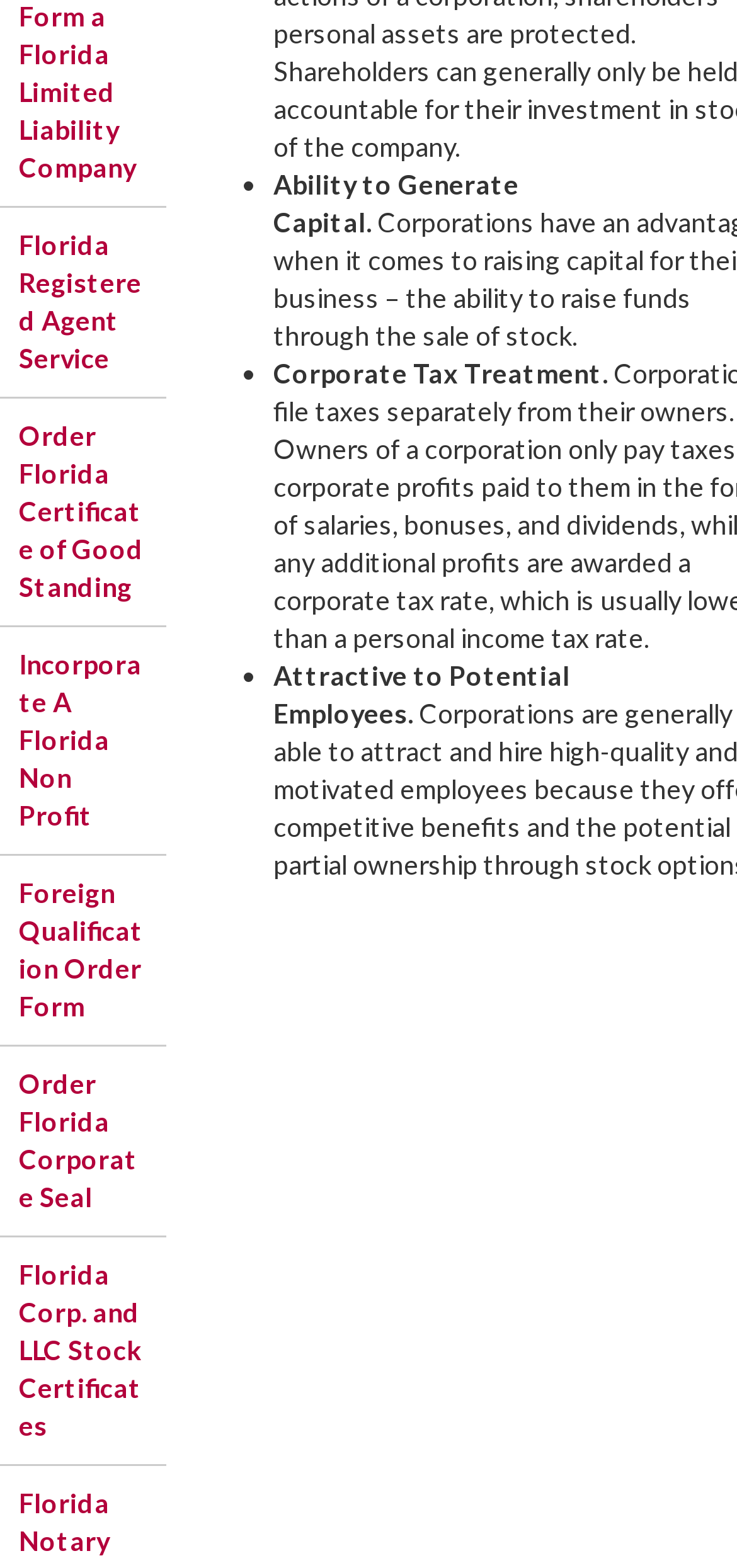Respond to the following query with just one word or a short phrase: 
What is the first link on the webpage?

Florida Registered Agent Service